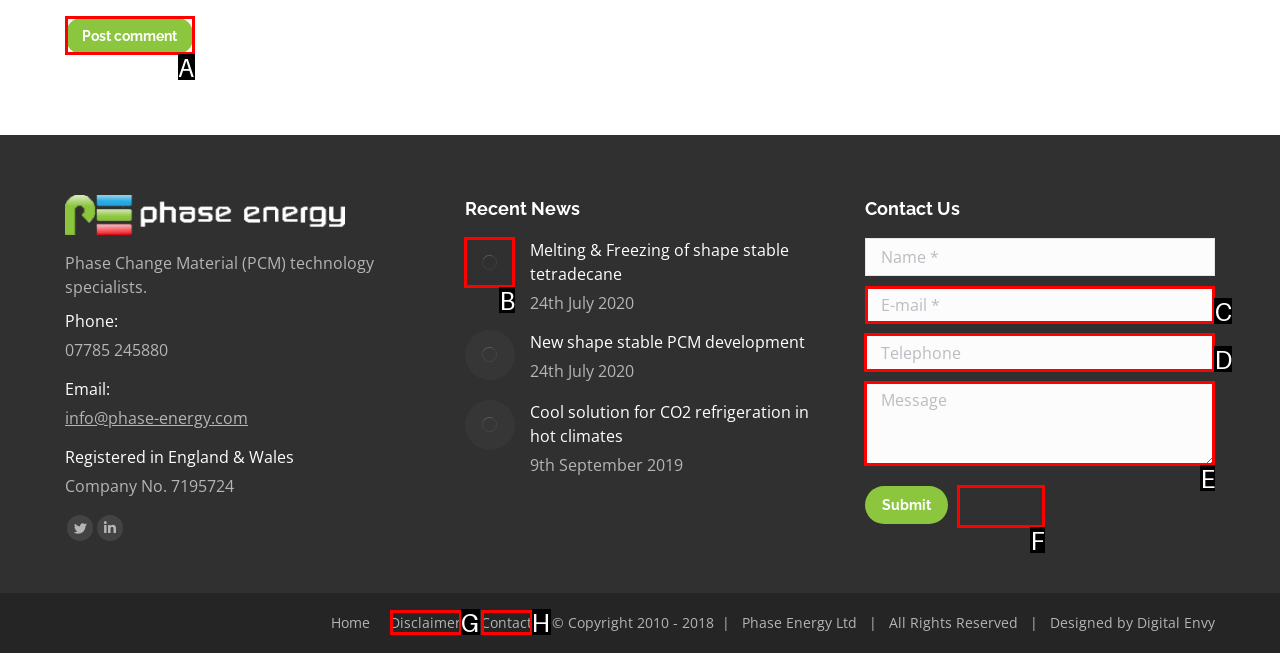Find the correct option to complete this instruction: Enter your email address. Reply with the corresponding letter.

C